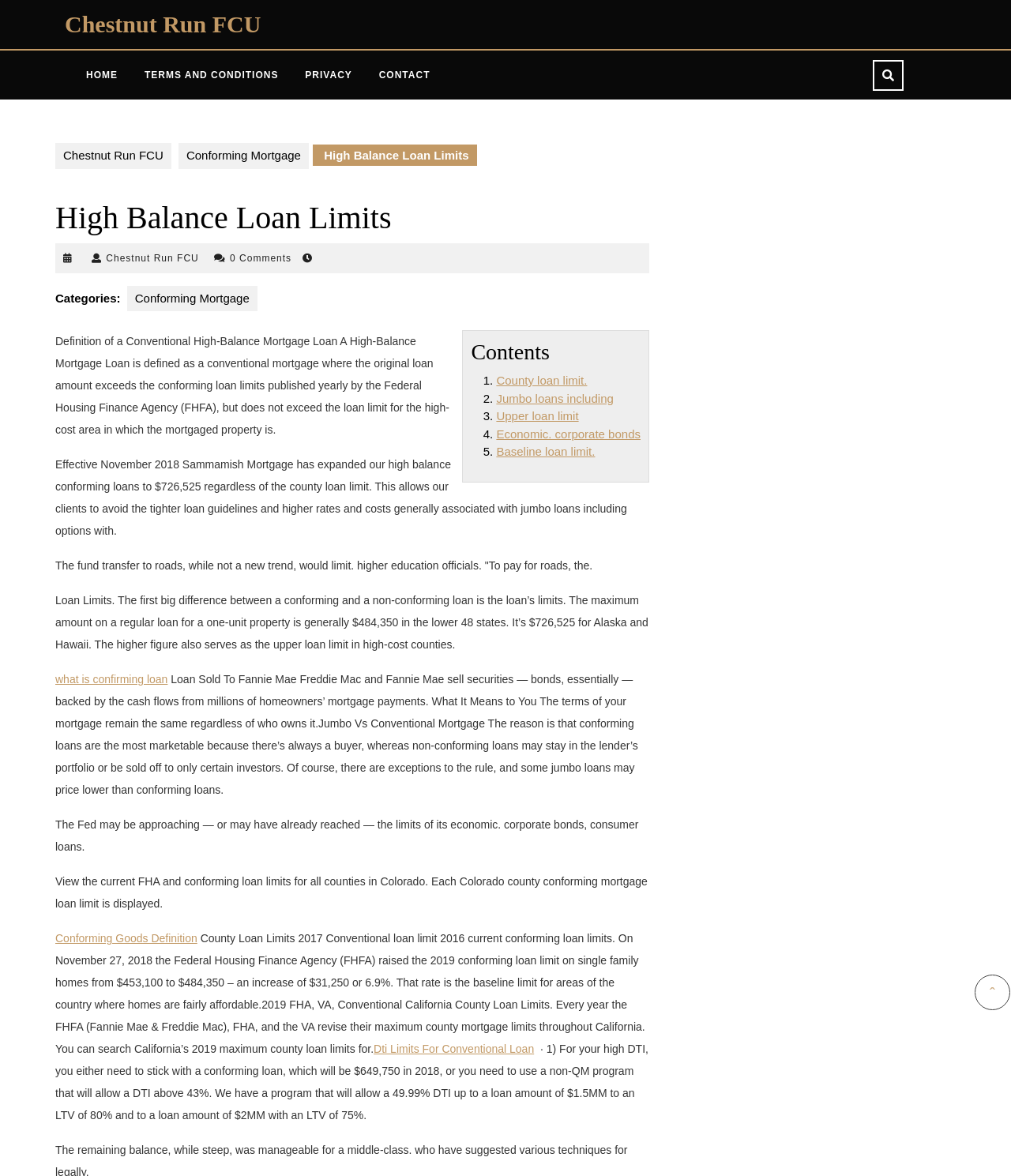What is the DTI limit for a conventional loan?
Look at the screenshot and respond with one word or a short phrase.

43%